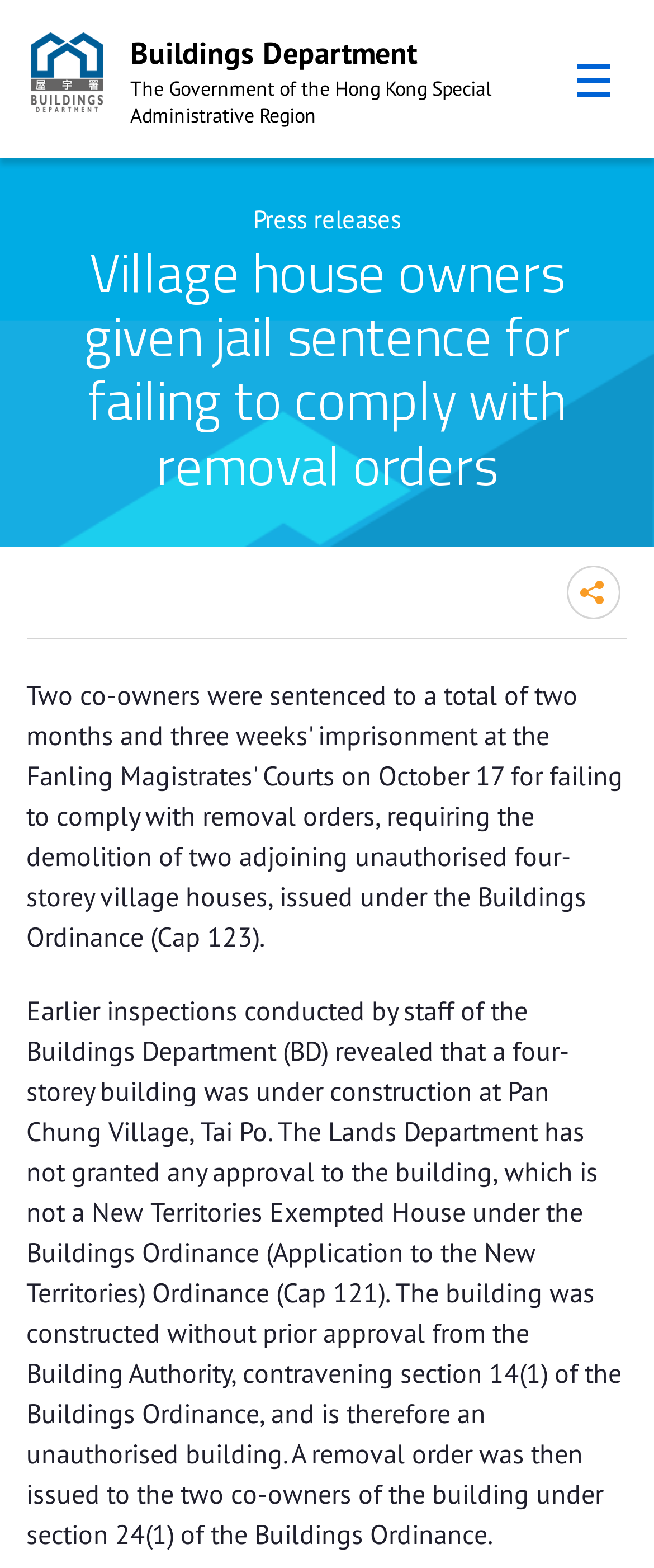Please give a one-word or short phrase response to the following question: 
Where is the building located?

Pan Chung Village, Tai Po